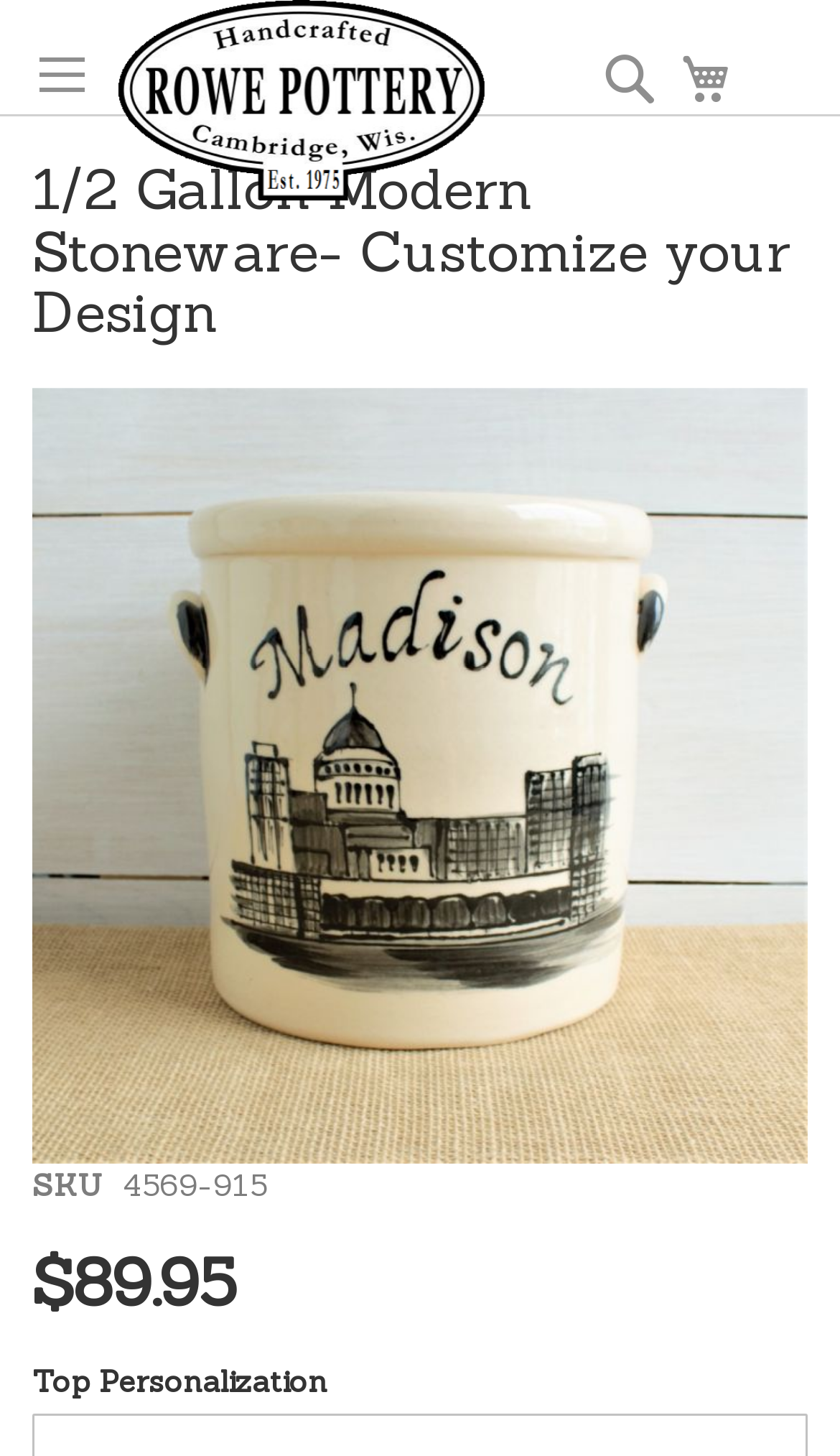Provide a one-word or short-phrase response to the question:
Is there a search function on this webpage?

Yes